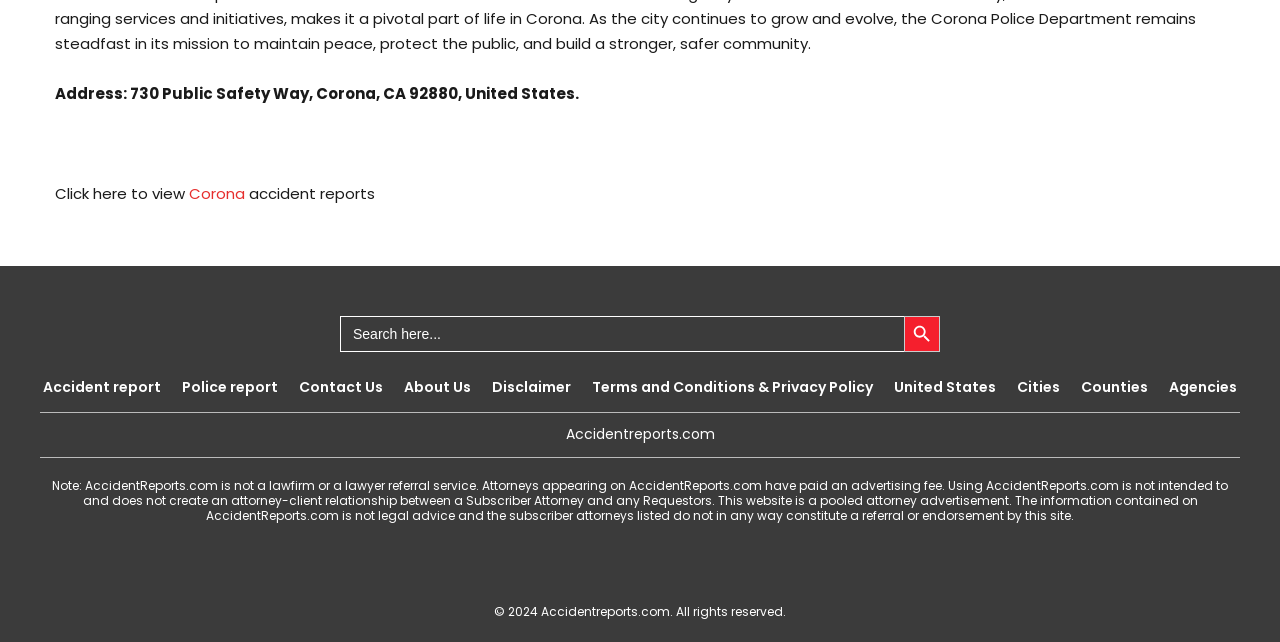Please identify the bounding box coordinates for the region that you need to click to follow this instruction: "View Corona accident reports".

[0.148, 0.285, 0.191, 0.318]